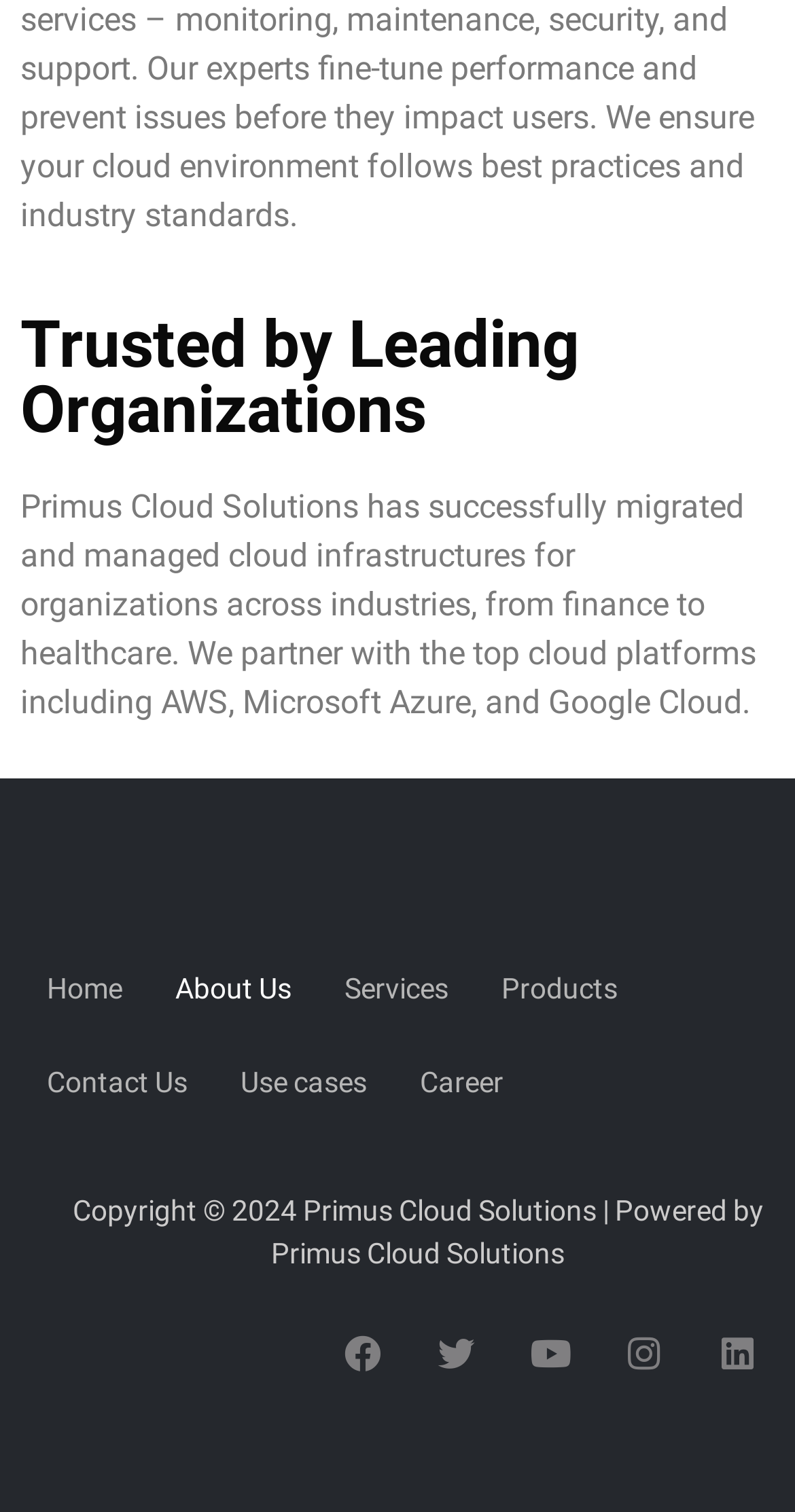What is the copyright year mentioned on the webpage?
Identify the answer in the screenshot and reply with a single word or phrase.

2024